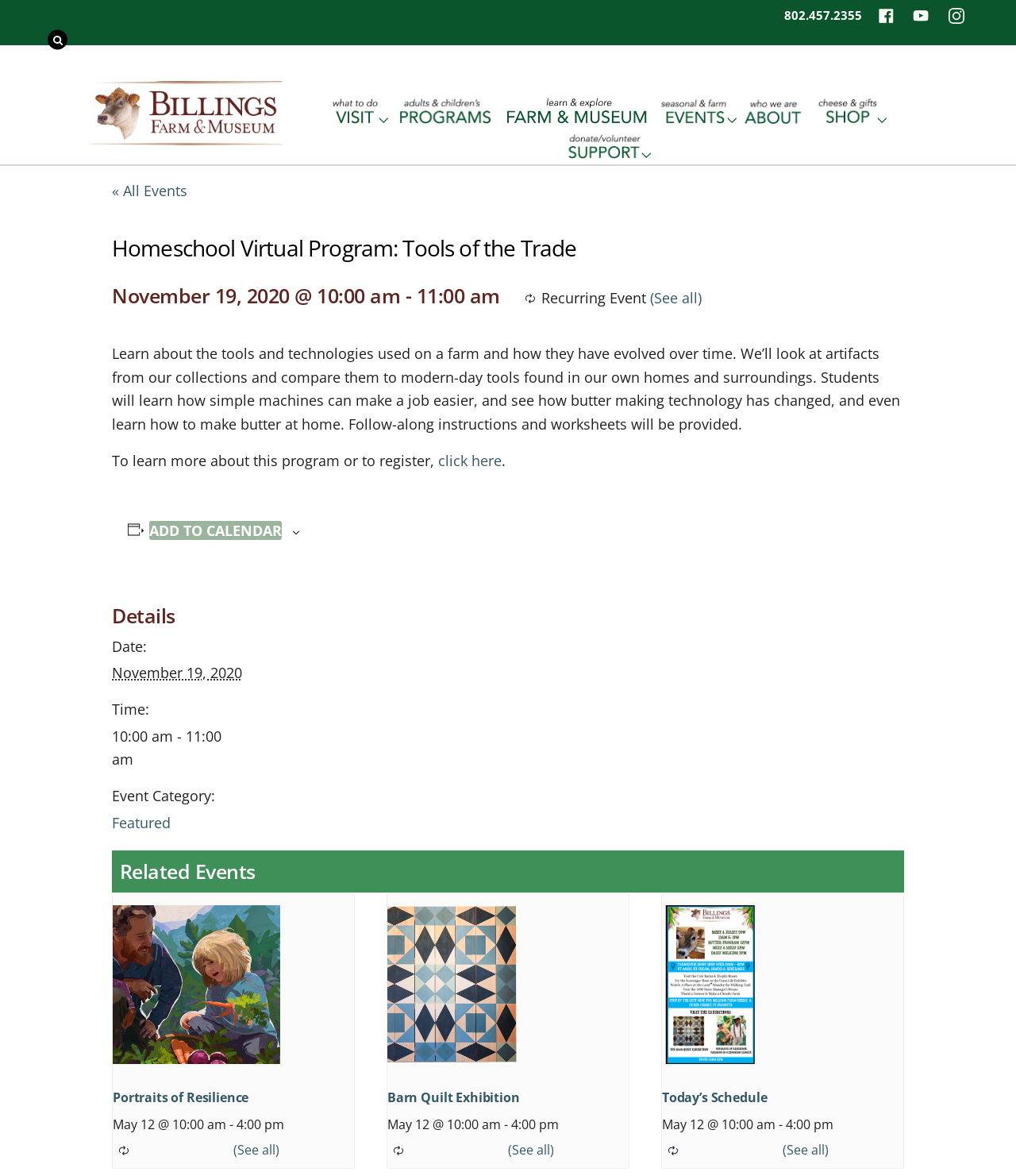How many links are there in the 'Related Events' section?
Answer the question based on the image using a single word or a brief phrase.

3